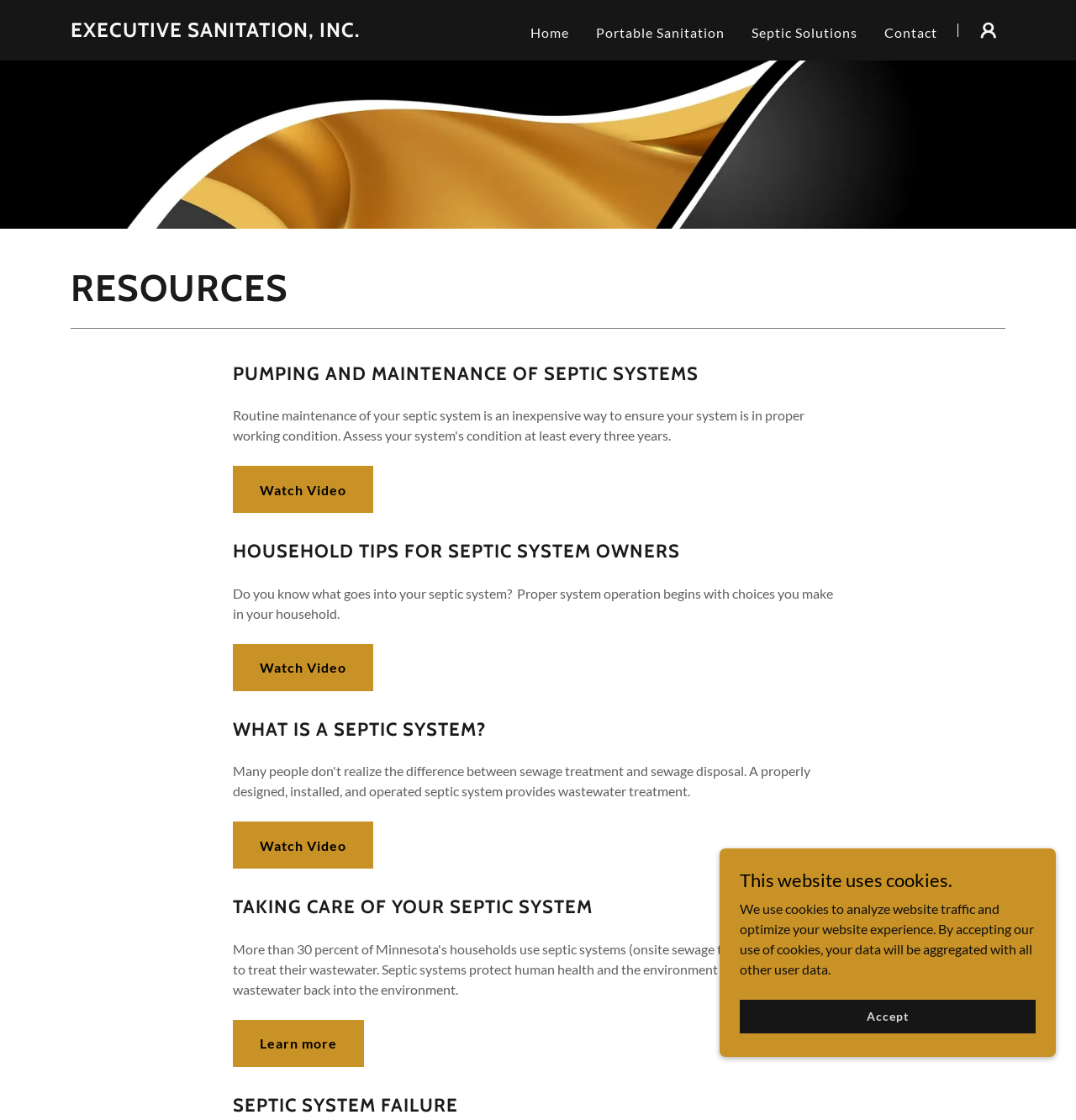Could you highlight the region that needs to be clicked to execute the instruction: "Share on Facebook"?

None